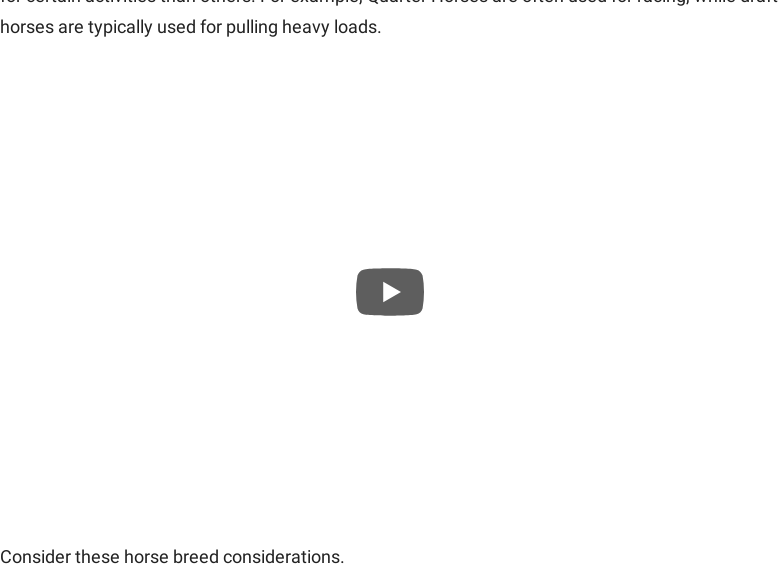What type of horse is better suited for pulling heavy loads?
Please give a detailed and elaborate explanation in response to the question.

The caption states that while certain breeds like Quarter Horses excel in specific activities such as racing, others, like draft horses, are better suited for tasks like pulling heavy loads, which indicates that draft horses are suitable for this task.